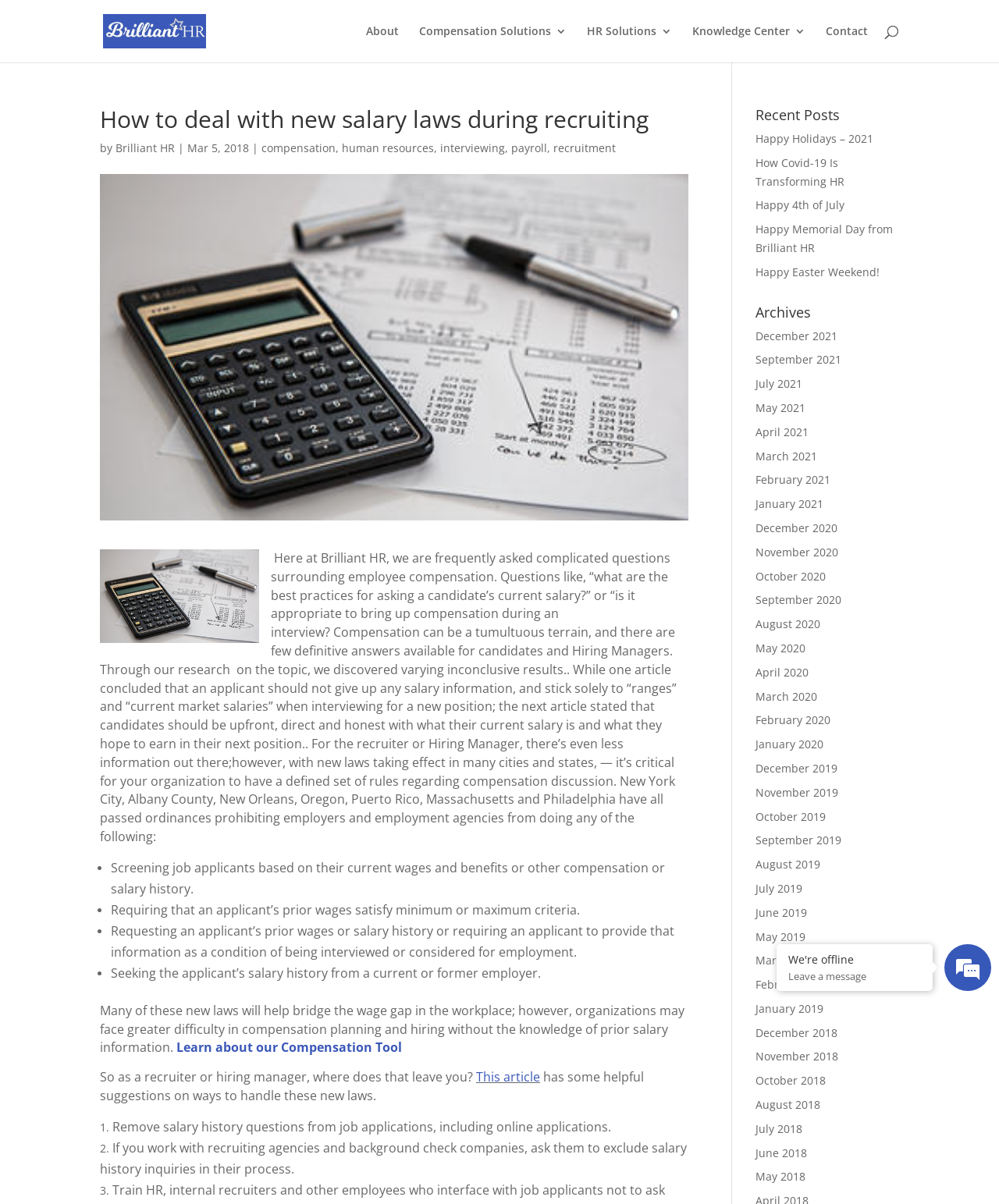Answer this question in one word or a short phrase: What is the topic of the article?

New salary laws during recruiting